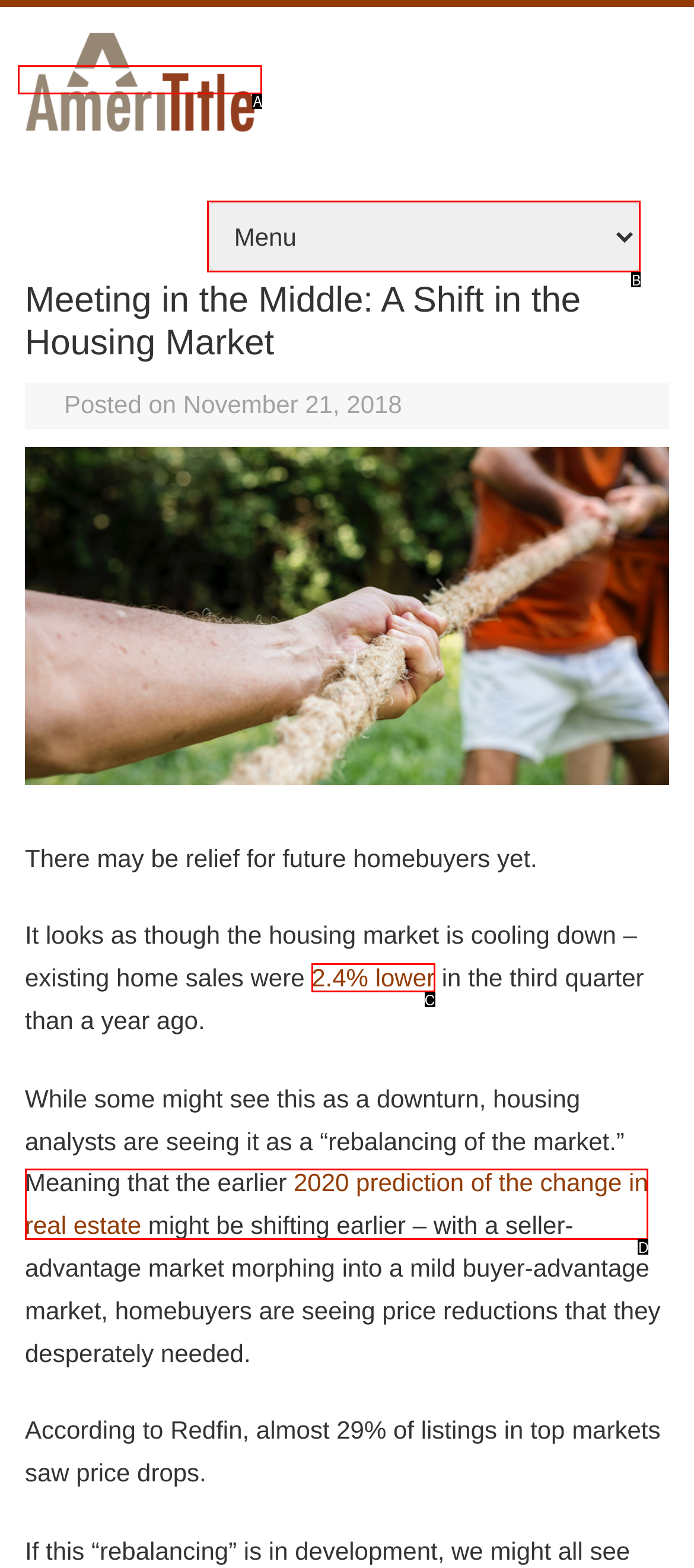Find the HTML element that suits the description: 2.4% lower
Indicate your answer with the letter of the matching option from the choices provided.

C